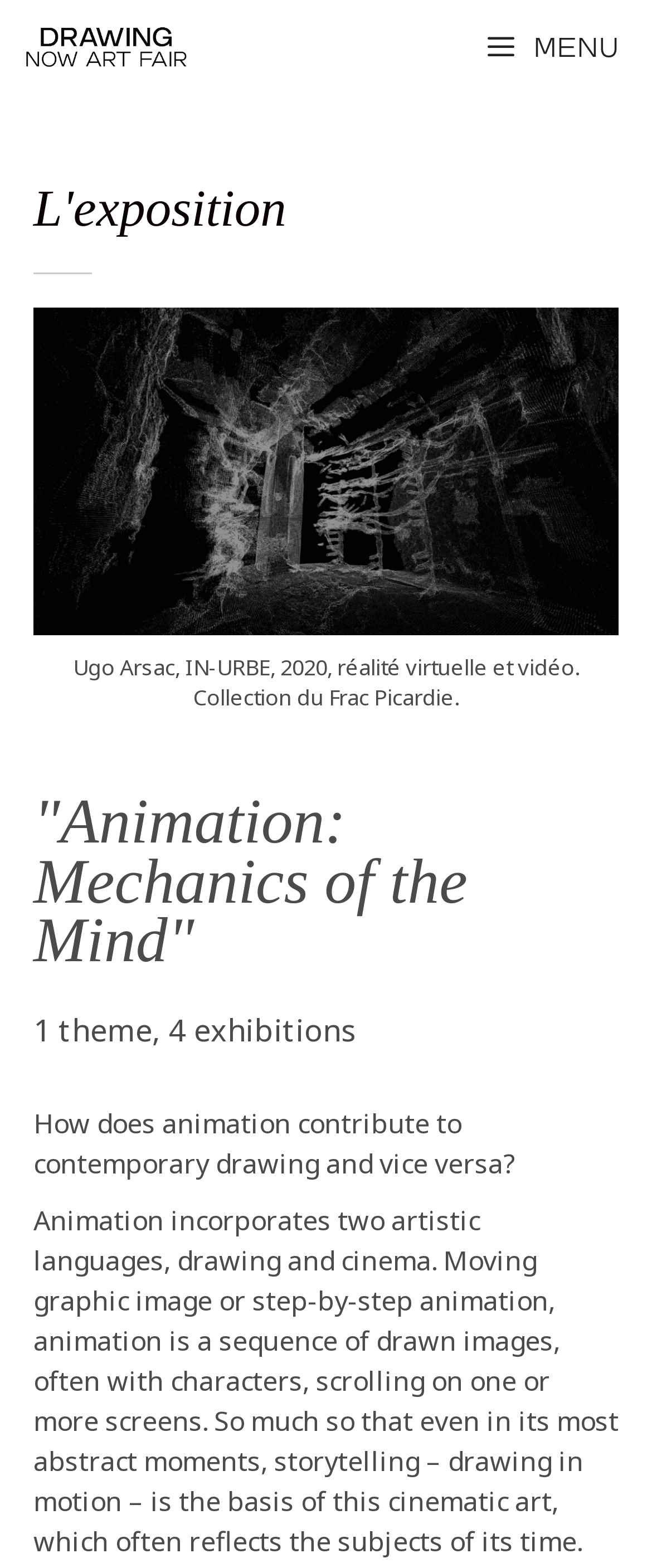Can you find the bounding box coordinates for the UI element given this description: "Menu"? Provide the coordinates as four float numbers between 0 and 1: [left, top, right, bottom].

[0.691, 0.0, 1.0, 0.06]